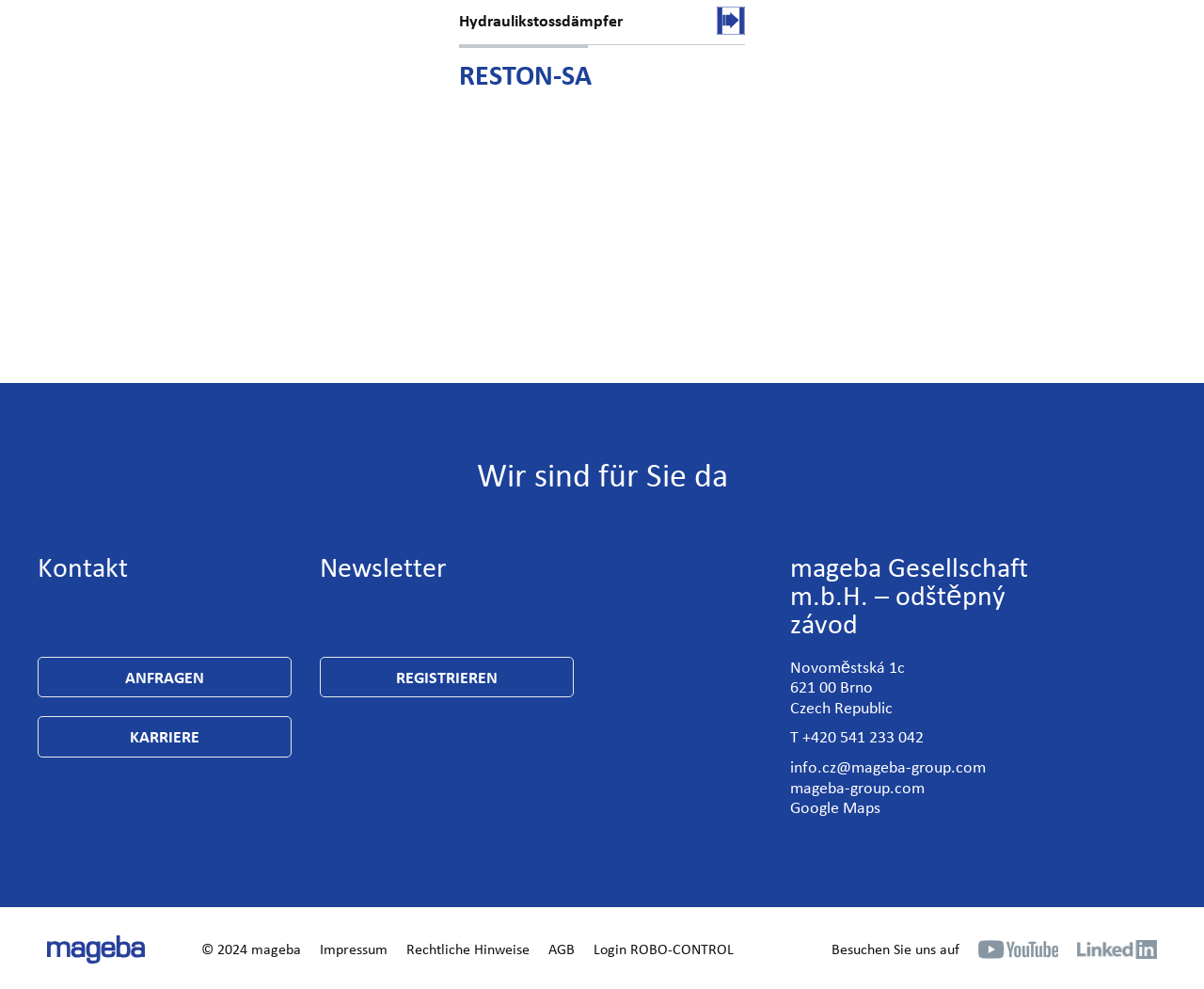Please answer the following question using a single word or phrase: 
What is the company name?

mageba